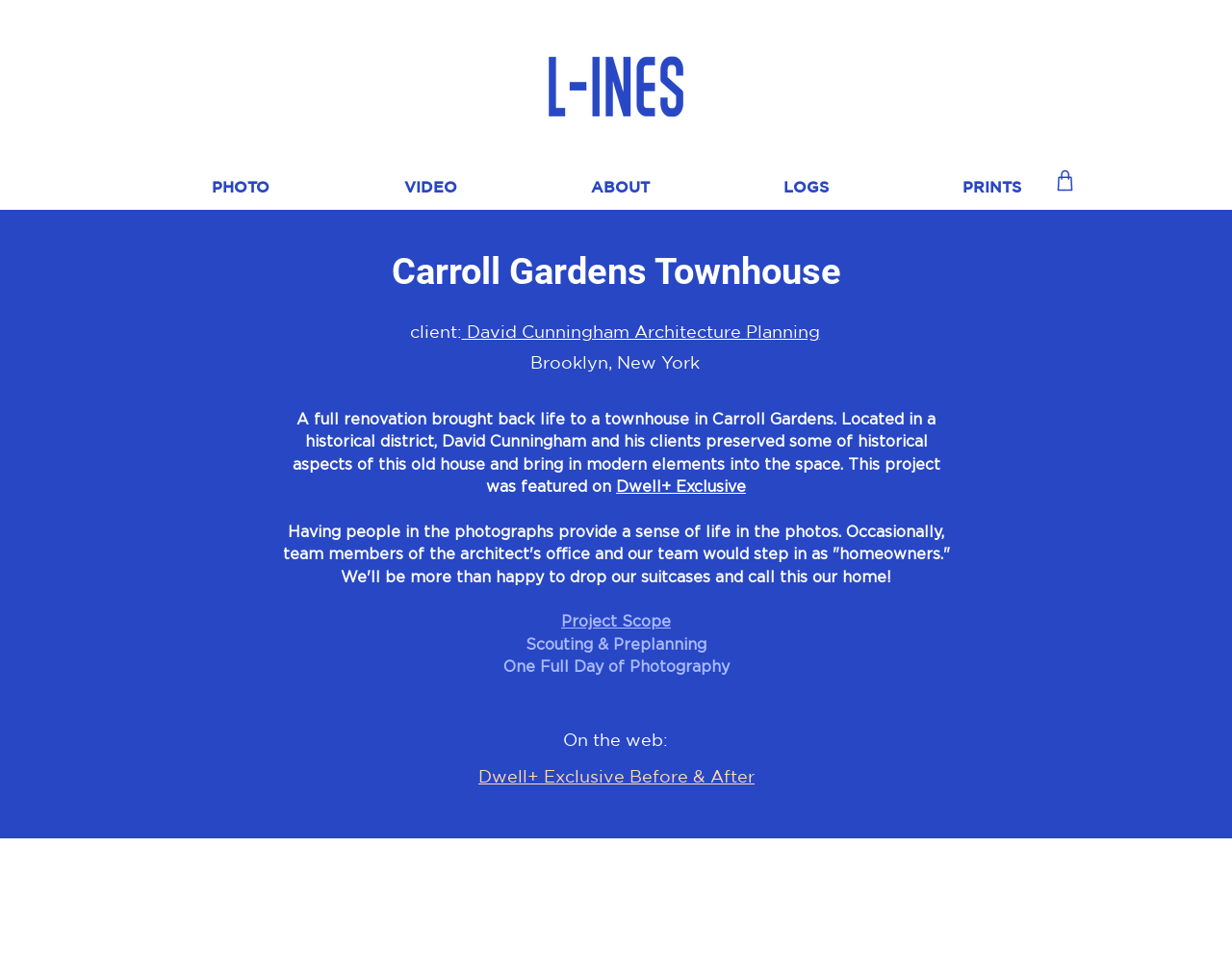Respond concisely with one word or phrase to the following query:
What is the name of the architect who designed the townhouse?

David Cunningham